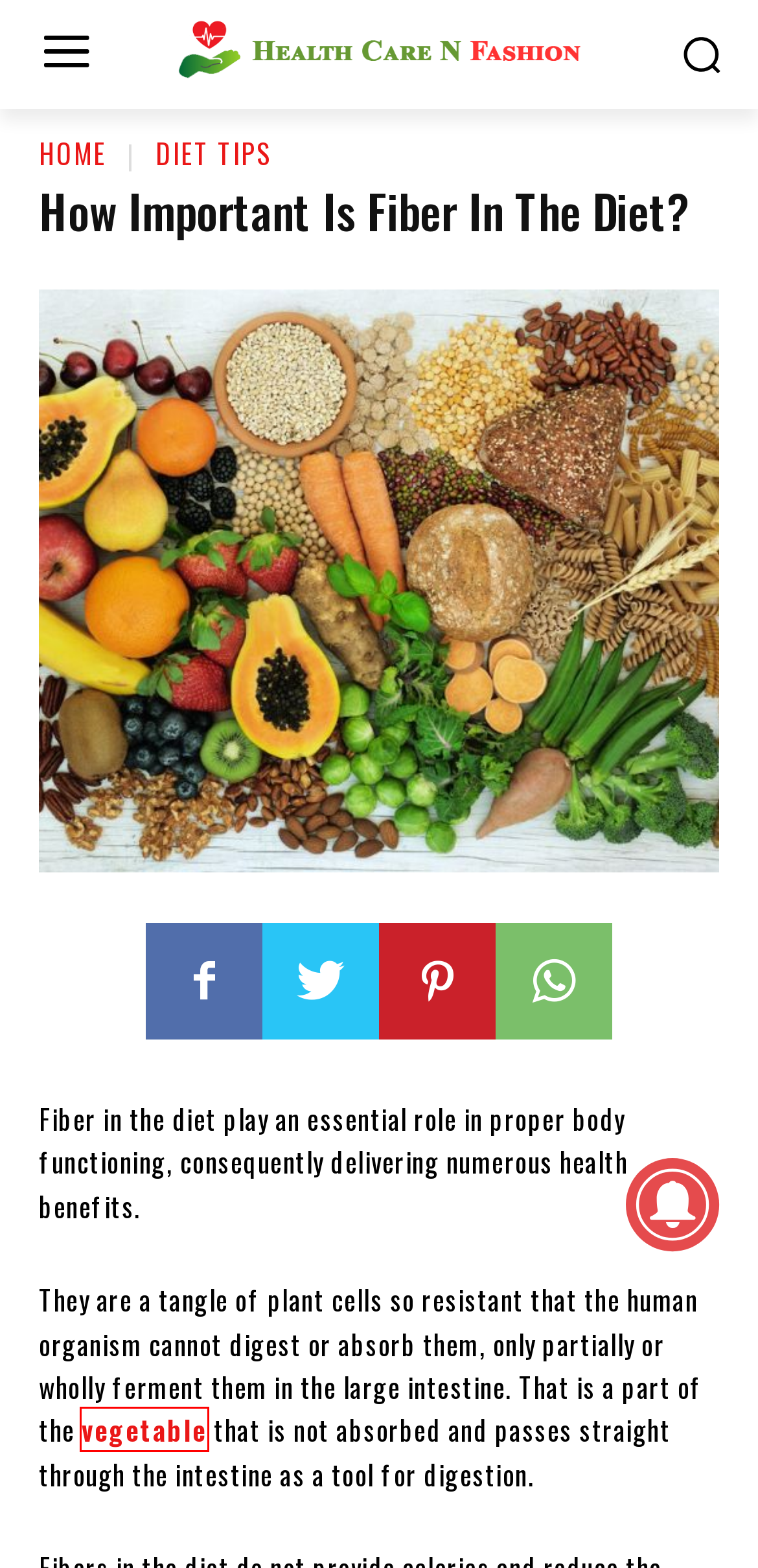A screenshot of a webpage is given with a red bounding box around a UI element. Choose the description that best matches the new webpage shown after clicking the element within the red bounding box. Here are the candidates:
A. Four Steps To Eat More Fruits And Vegetables
B. WORKOUT TIPS Archives - Health Care & Fashion
C. How To Do Massages At Home
D. HealthCarenFashion - The Latest Health & Fashion Updates
E. How Many Weeks Can The Fetal Heartbeat Be Heard?
F. DIET TIPS Archives - Health Care & Fashion
G. Healthy Diet To Lose Weight: How To Do It Safely?
H. Iodine Supplements: How And Why To Take

A